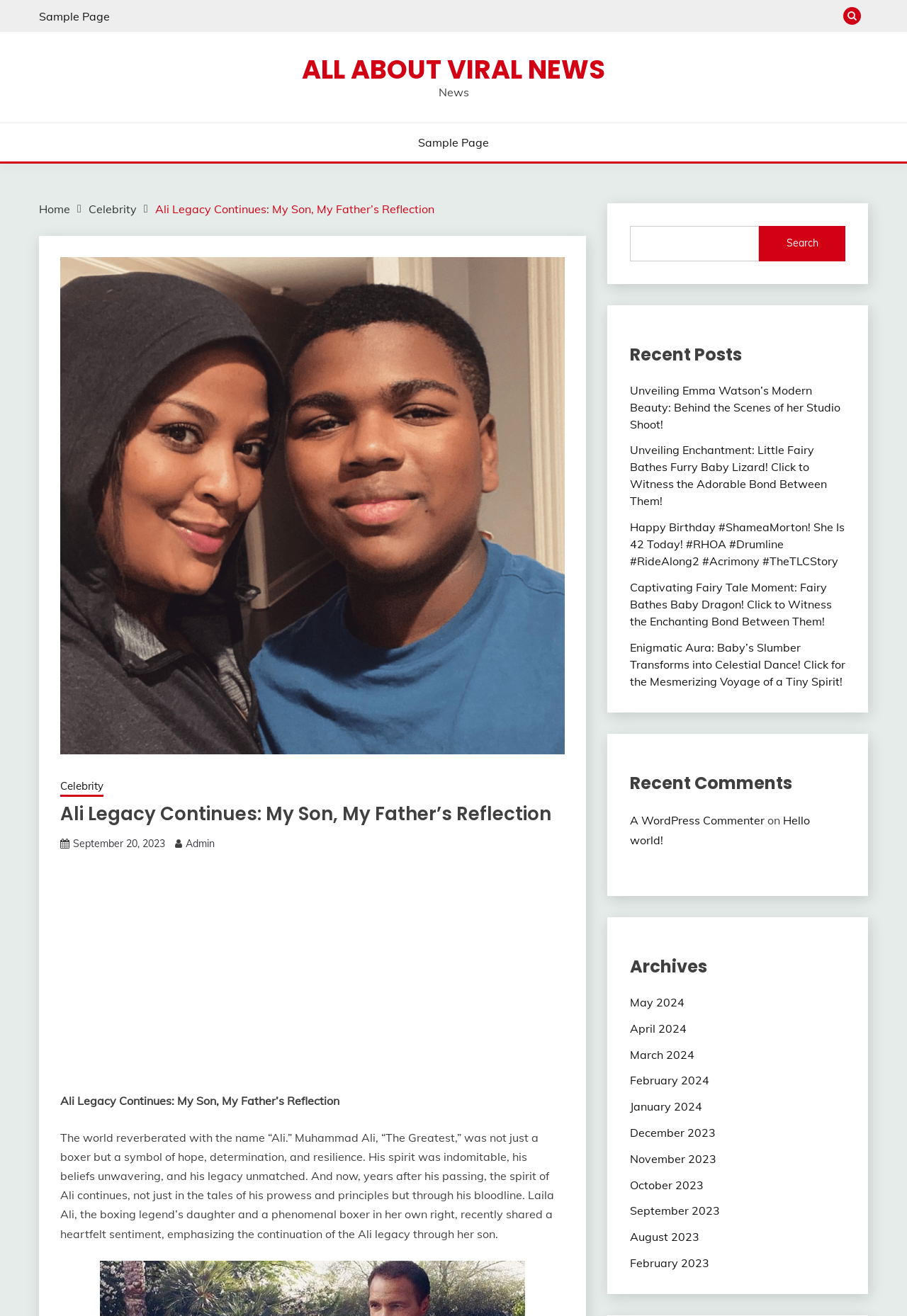Please identify the bounding box coordinates of the element that needs to be clicked to perform the following instruction: "Click on 'sites-bdsm visitors'".

None